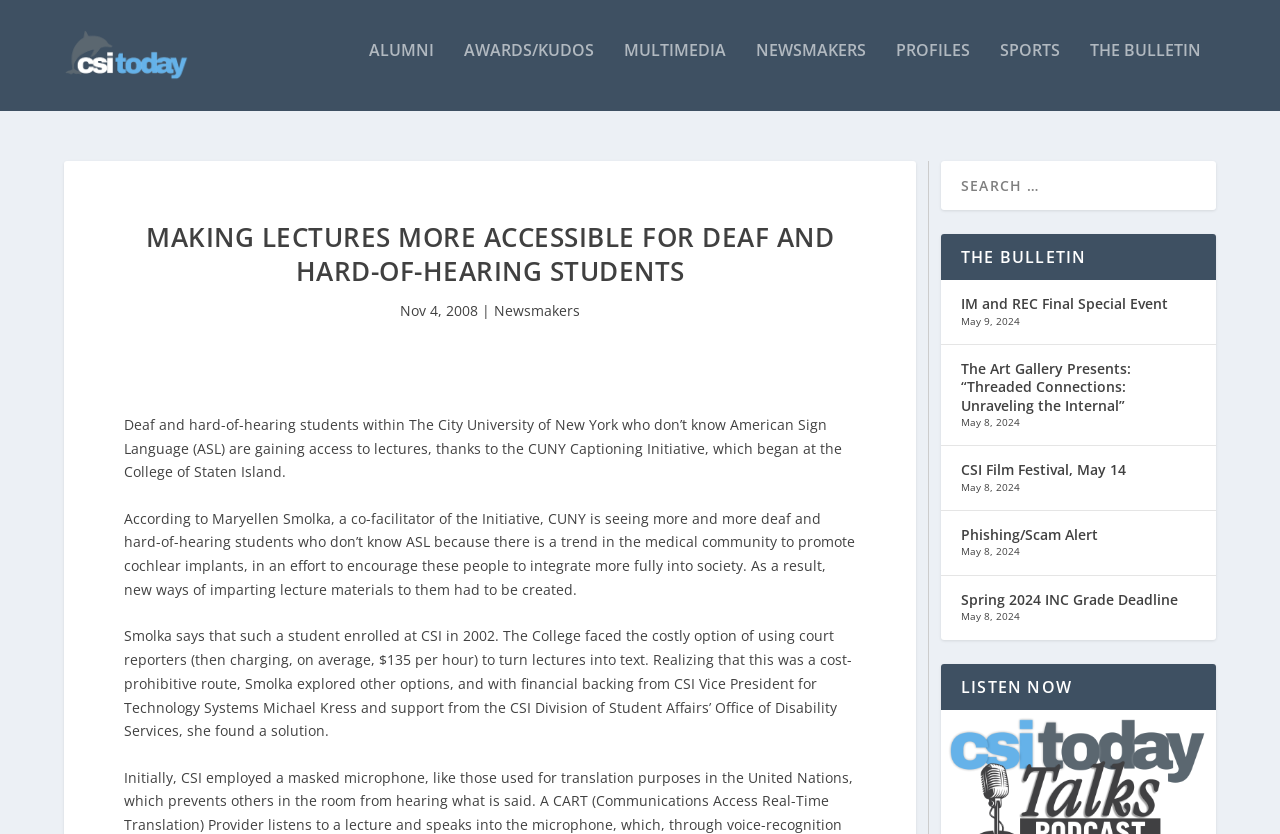Provide your answer to the question using just one word or phrase: What is the name of the initiative mentioned in the article?

CUNY Captioning Initiative